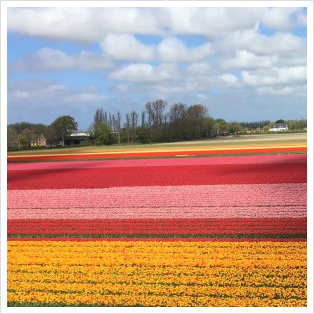Break down the image and describe every detail you can observe.

The image captures a vibrant and expansive field filled with rows of blooming tulips, showcasing a stunning palette of colors. The lower section of the field features bright yellow tulips, followed by bands of orange, pink, and deep red tulips, creating a striking visual harmony. Above the flowerbeds, the sky is a mixture of soft white clouds and patches of blue, adding to the freshness of the scene. In the background, trees line the horizon, and a hint of distant buildings can be seen, suggesting a scenic rural setting. This captivating landscape epitomizes the beauty of springtime flora and the rich agricultural heritage of tulip cultivation in the region.